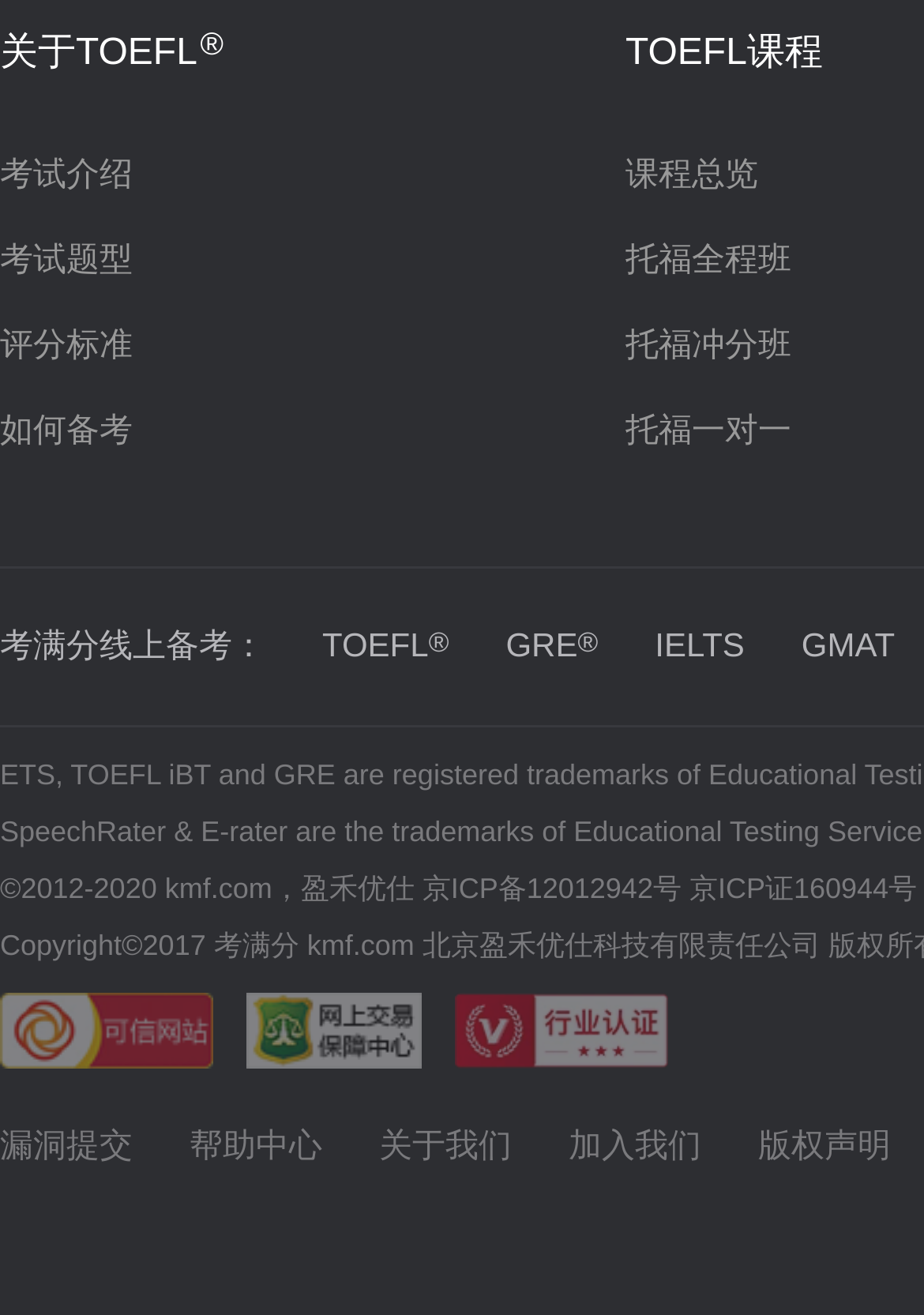How many types of TOEFL courses are offered?
Please answer the question with a detailed and comprehensive explanation.

The webpage has links '托福全程班', '托福冲分班', and '托福一对一' which suggests that there are three types of TOEFL courses offered.